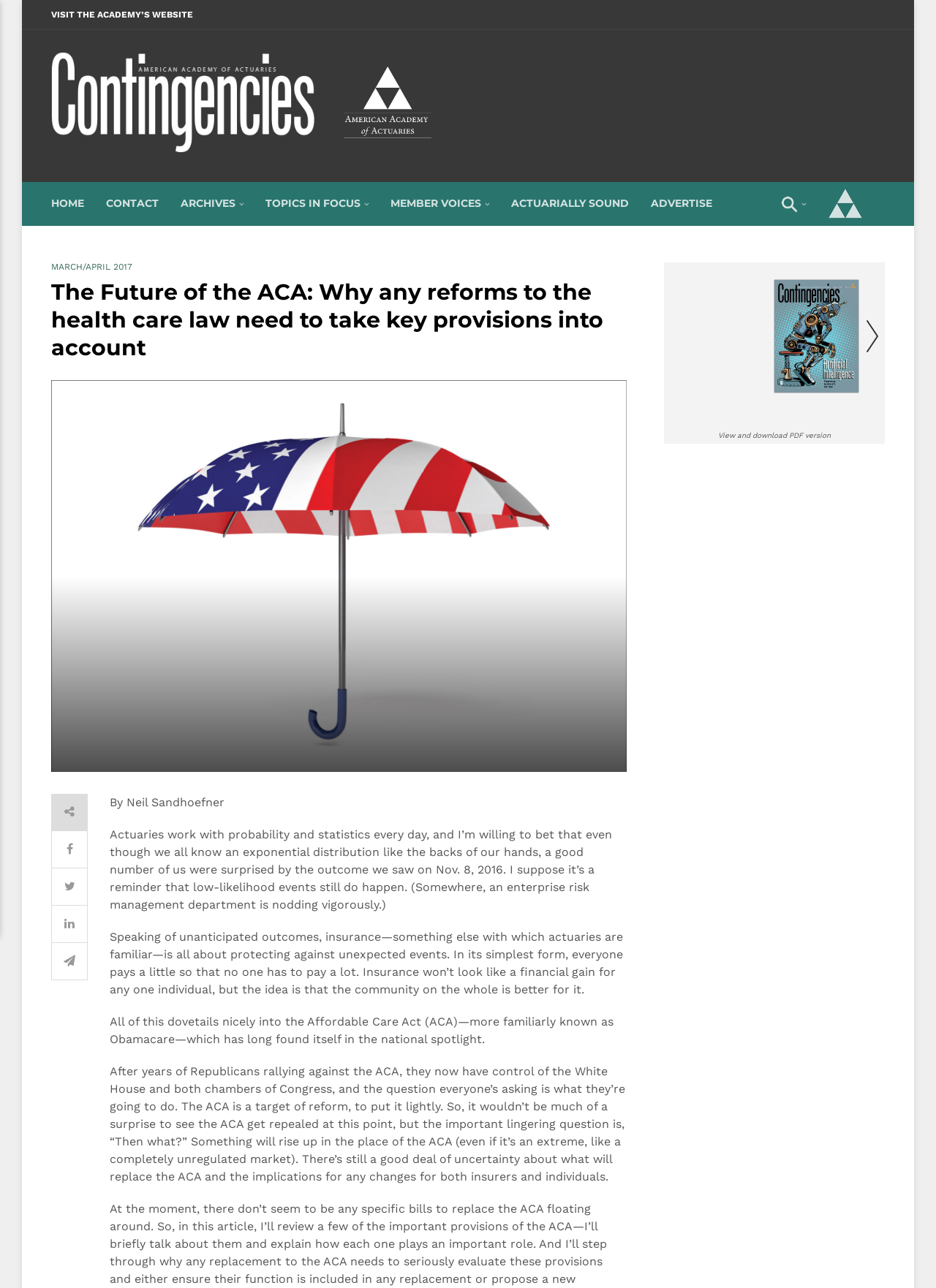Who is the author of the article?
Please provide a comprehensive answer based on the details in the screenshot.

The author's name, Neil Sandhoefner, is mentioned below the heading of the article, indicating that he is the writer of the piece.